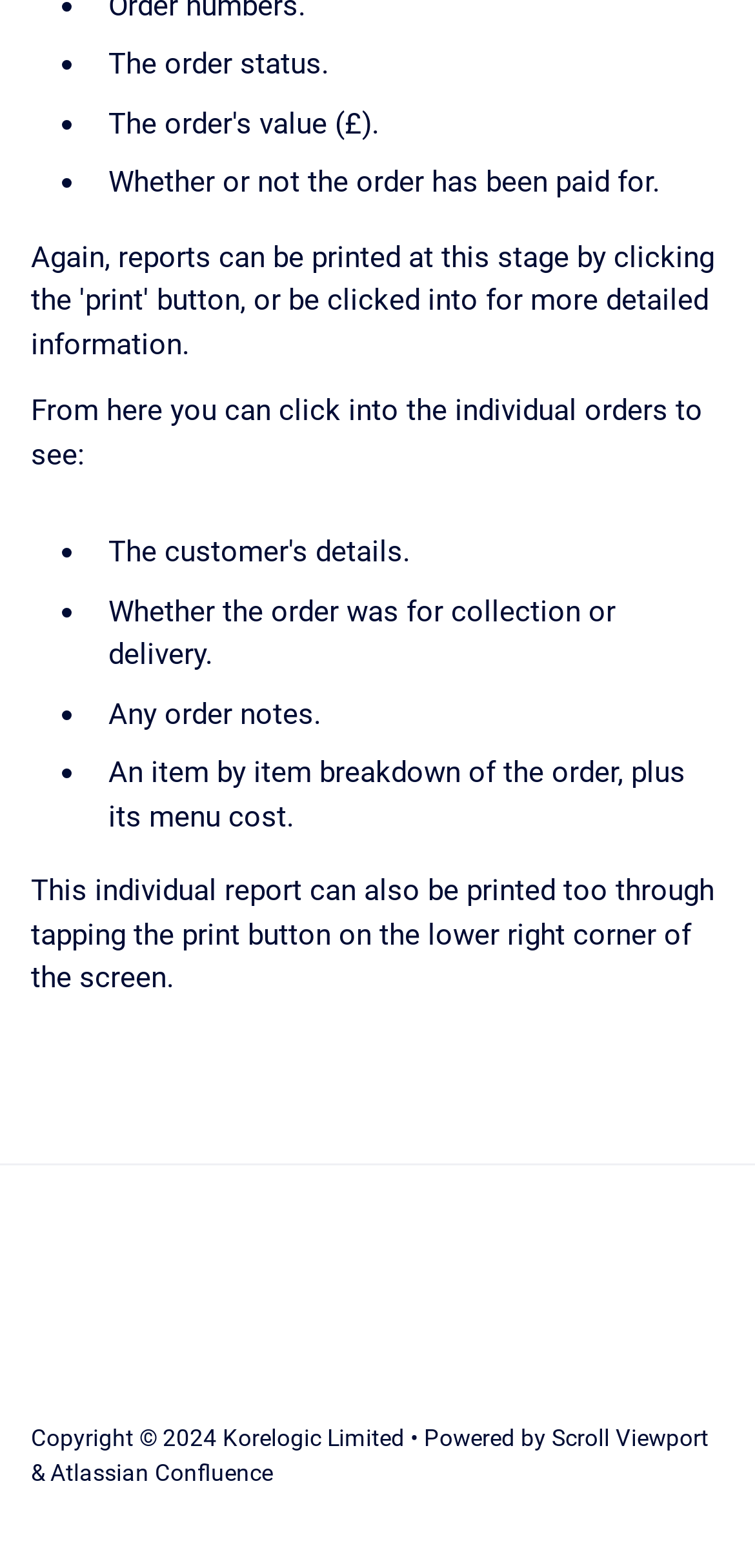Review the image closely and give a comprehensive answer to the question: What is the copyright year?

The webpage has a copyright notice at the bottom which states 'Copyright © 2024 Korelogic Limited'.